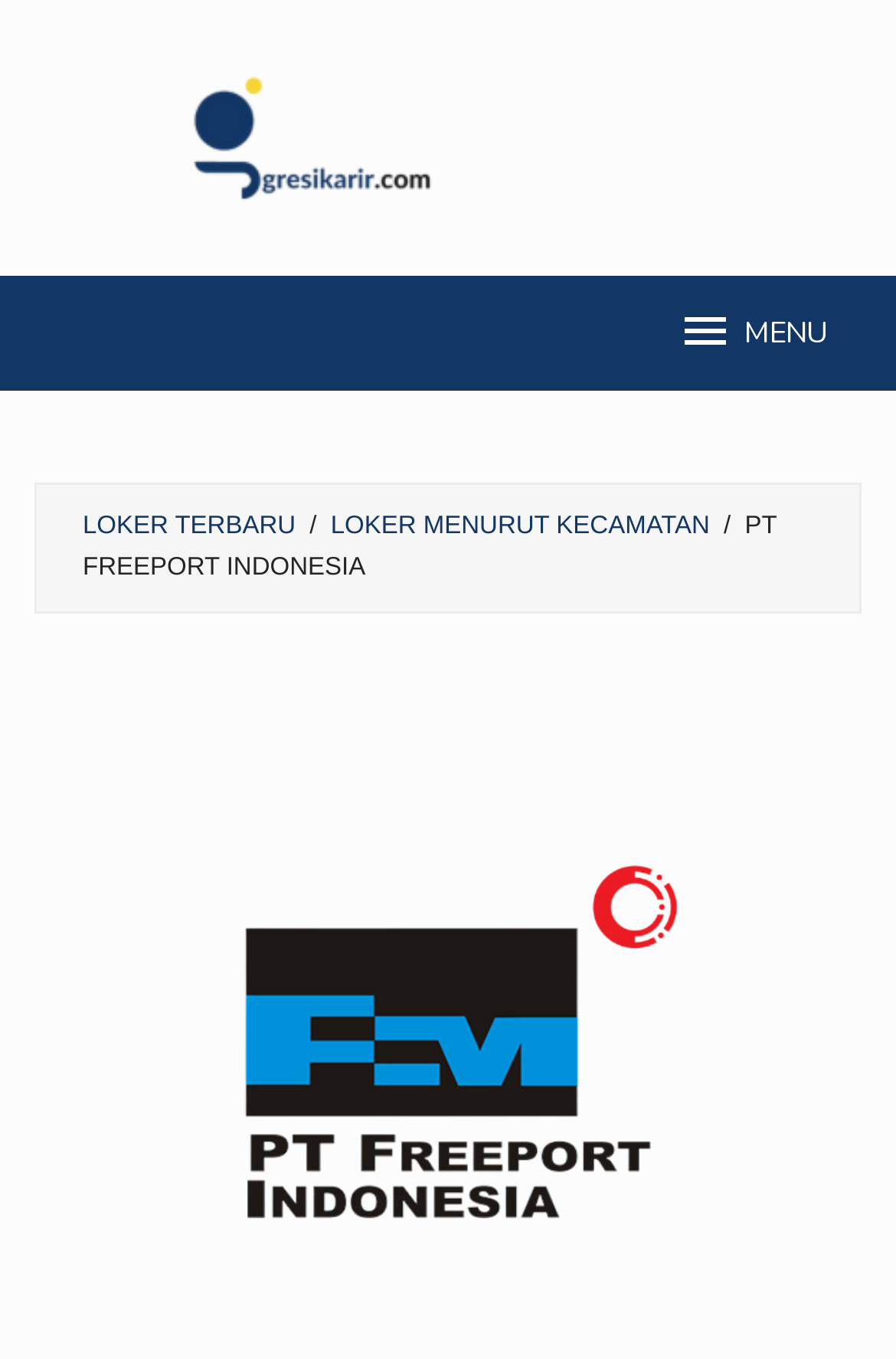Detail the various sections and features present on the webpage.

The webpage is about PT Freeport Indonesia, a mineral mining company affiliated with Freeport-McMoRan and Mining Industry Indonesia. At the top-left corner, there is a logo image with the text "Gresik Karir" next to it, which is also a clickable link. 

On the top-right corner, there is a "MENU" link. Below the logo, there are three links in a row: "LOKER TERBARU" on the left, a slash symbol in the middle, and "LOKER MENURUT KECAMATAN" on the right. 

Below these links, there is a prominent text "PT FREEPORT INDONESIA" that spans almost the entire width of the page.